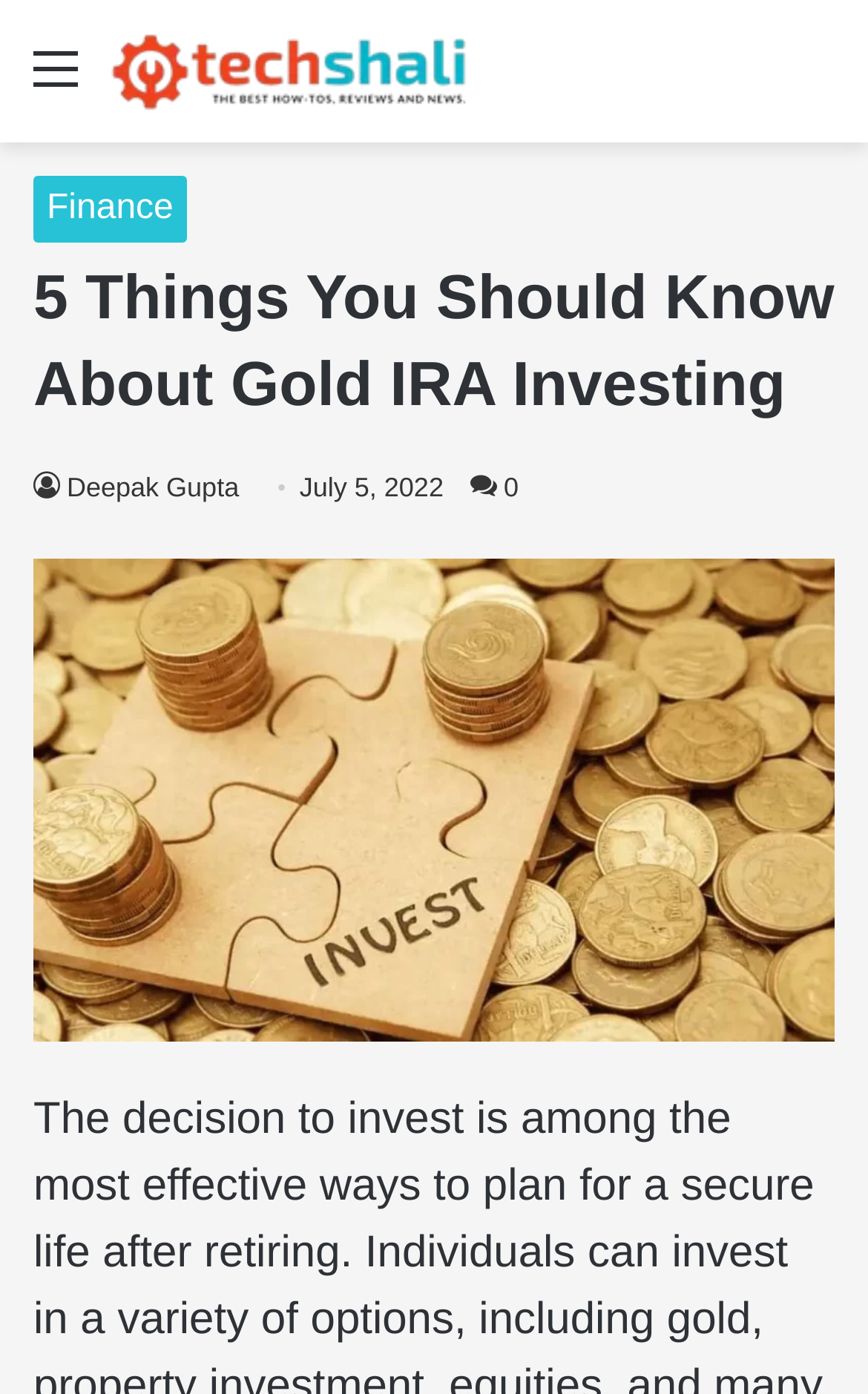Is there an image on the webpage?
Using the picture, provide a one-word or short phrase answer.

Yes